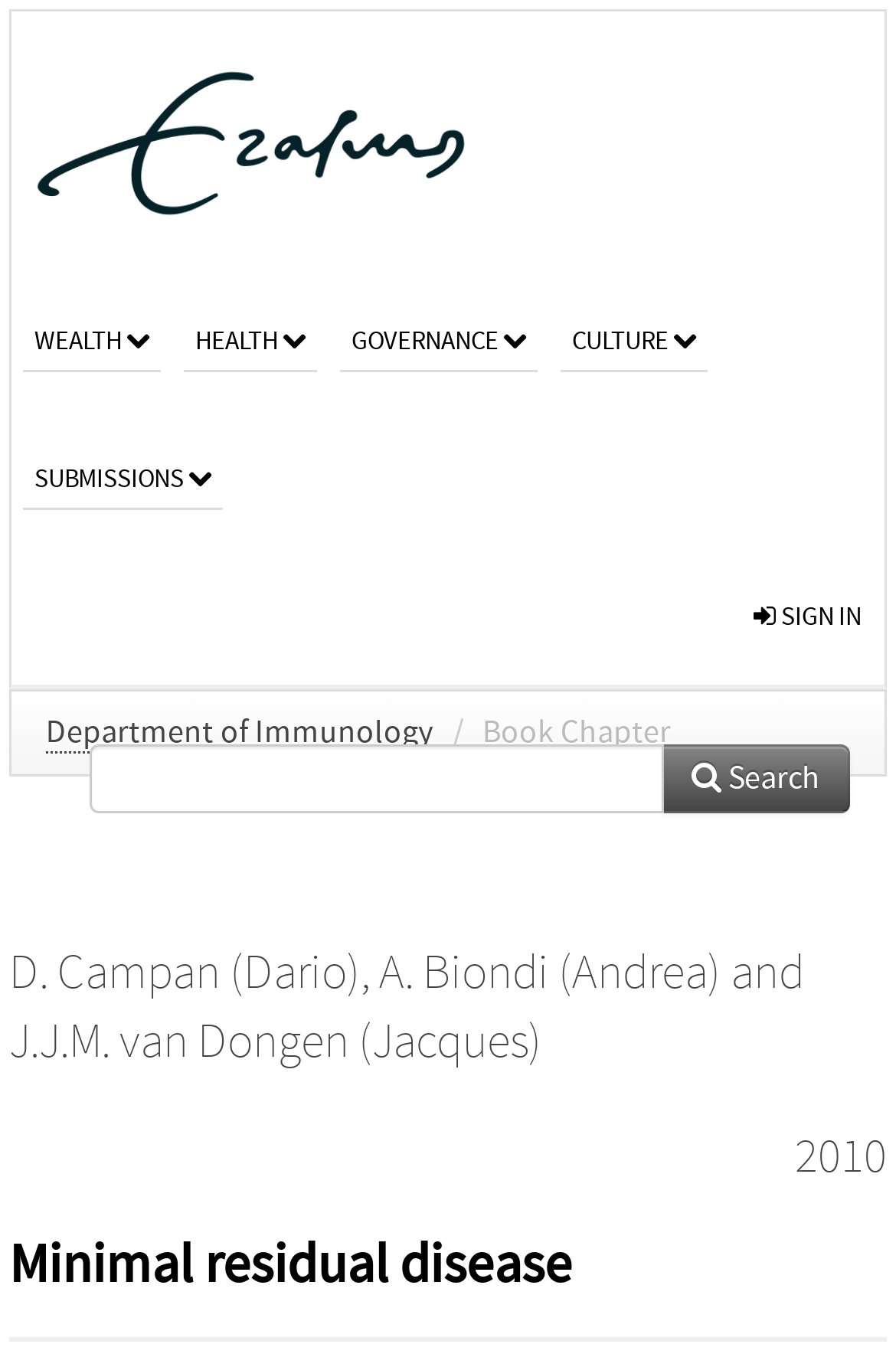Please pinpoint the bounding box coordinates for the region I should click to adhere to this instruction: "sign in".

[0.815, 0.404, 0.987, 0.504]